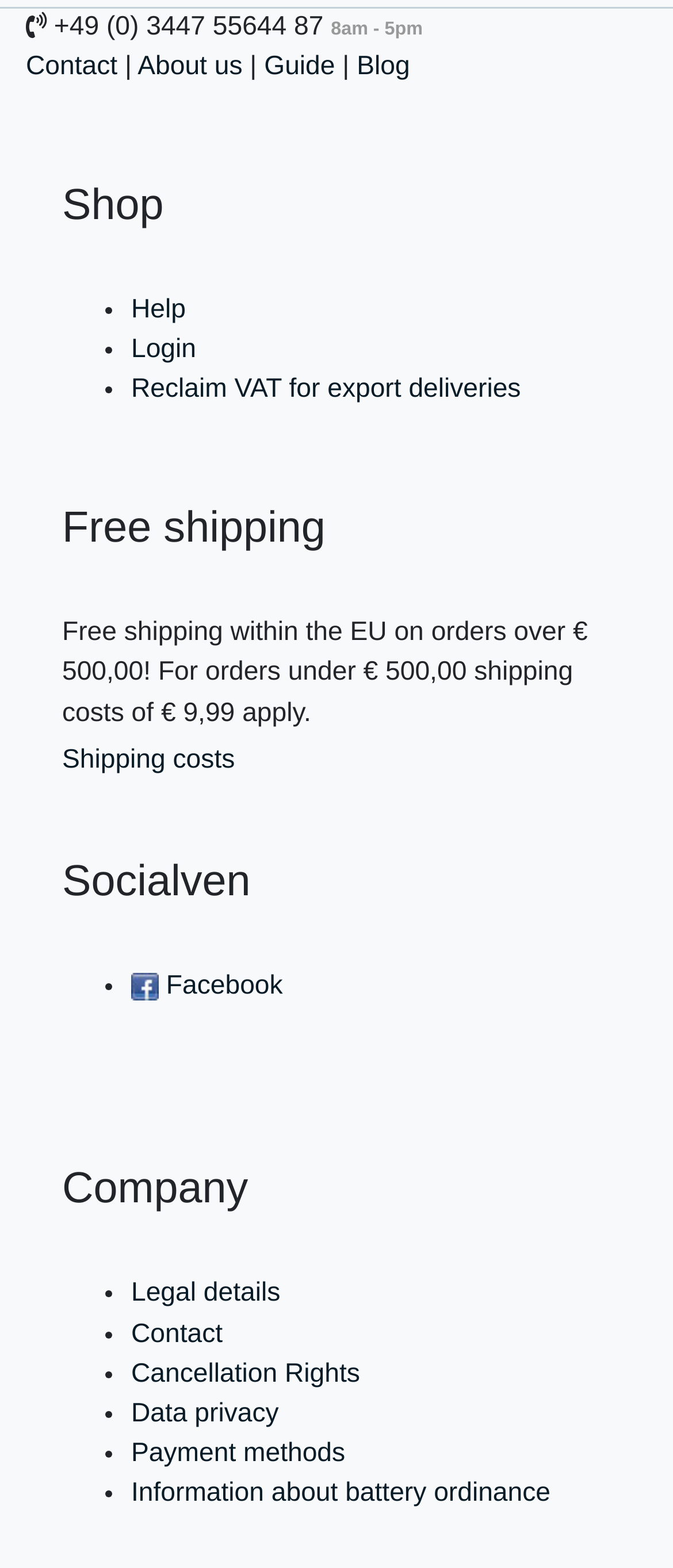Identify the bounding box coordinates of the area you need to click to perform the following instruction: "Go to Blog".

[0.53, 0.033, 0.609, 0.052]